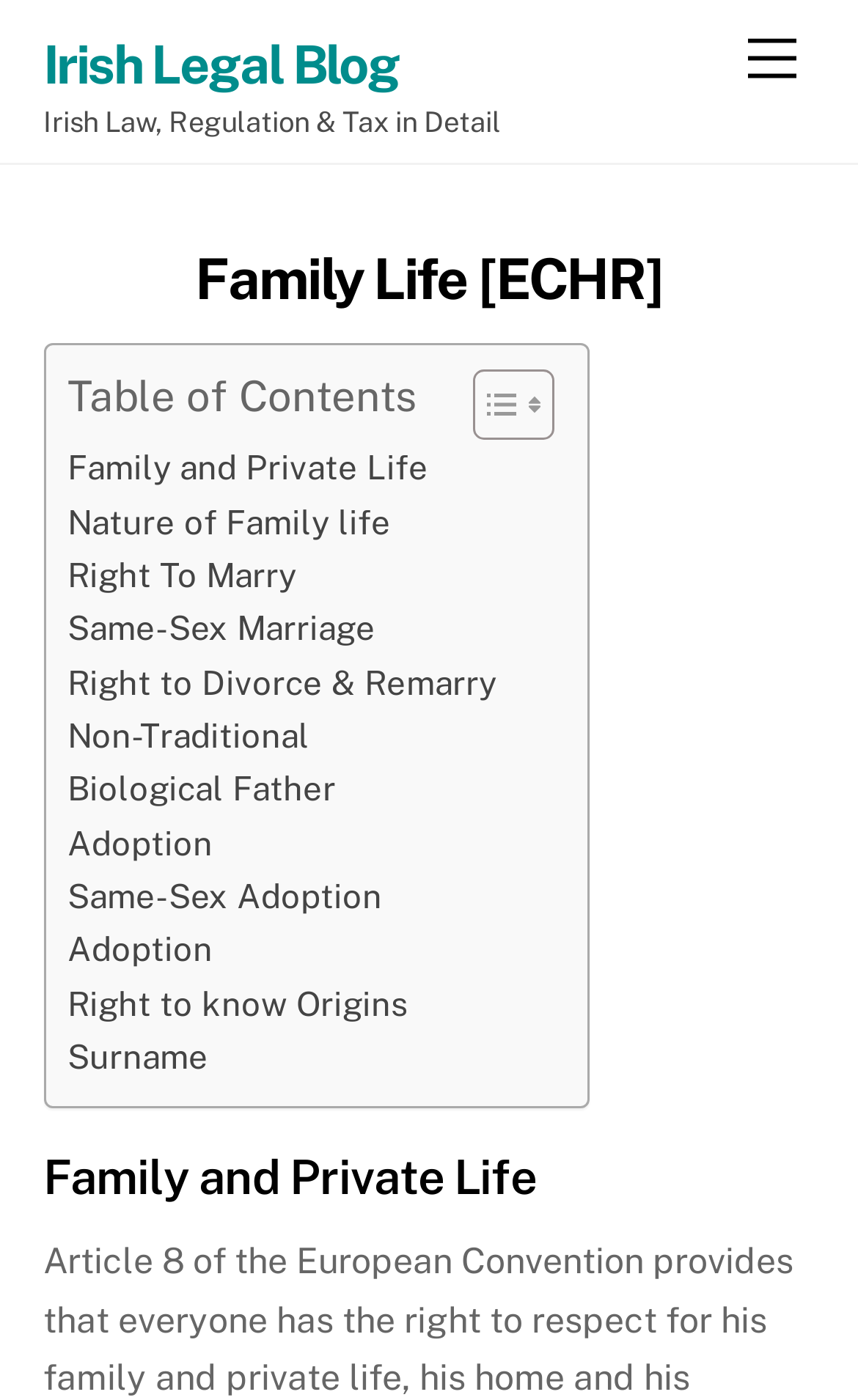Identify the bounding box coordinates of the clickable section necessary to follow the following instruction: "Learn about Right to Marry". The coordinates should be presented as four float numbers from 0 to 1, i.e., [left, top, right, bottom].

[0.078, 0.393, 0.345, 0.431]